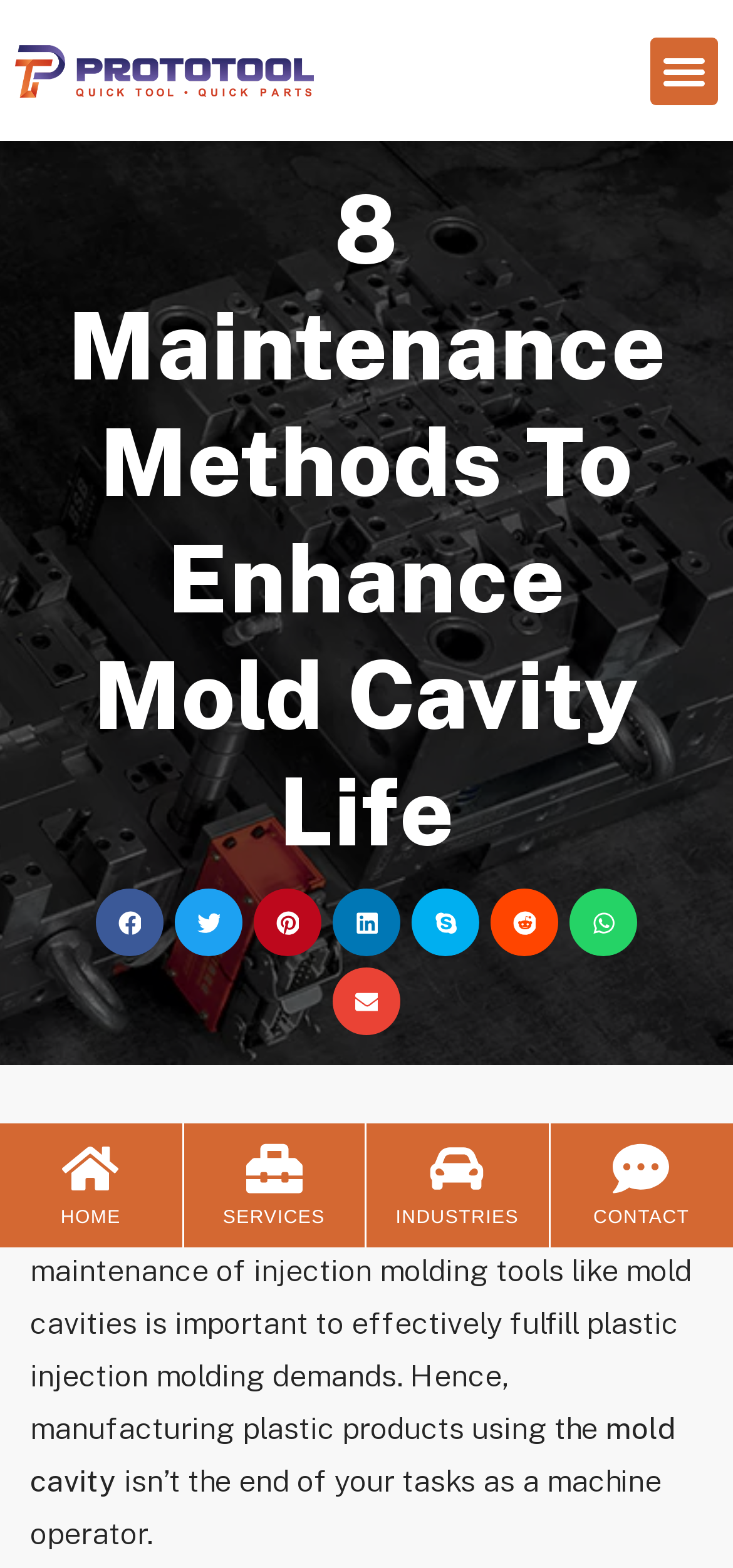Based on the image, please elaborate on the answer to the following question:
What is the importance of regular preventative maintenance of injection molding tools?

According to the webpage, regular preventative maintenance of injection molding tools like mold cavities is important to effectively fulfill plastic injection molding demands. This information can be found in the static text element with a bounding box coordinate of [0.041, 0.766, 0.944, 0.923].